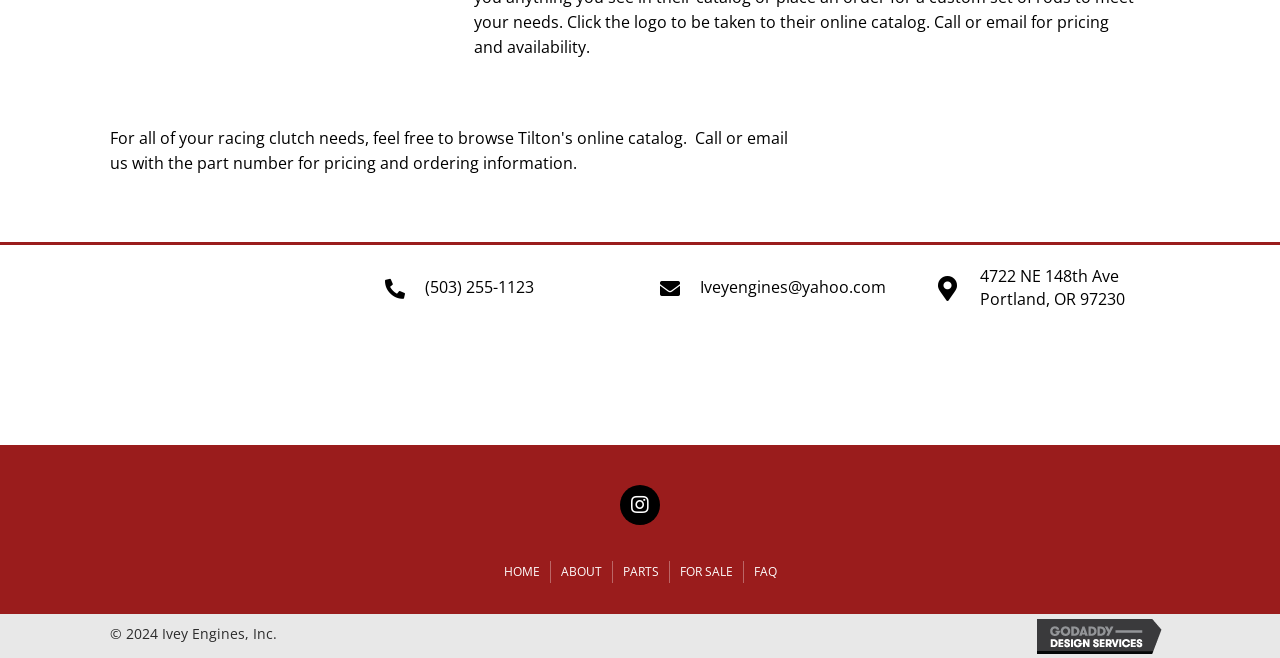What social media platform is linked?
Respond to the question with a single word or phrase according to the image.

Instagram